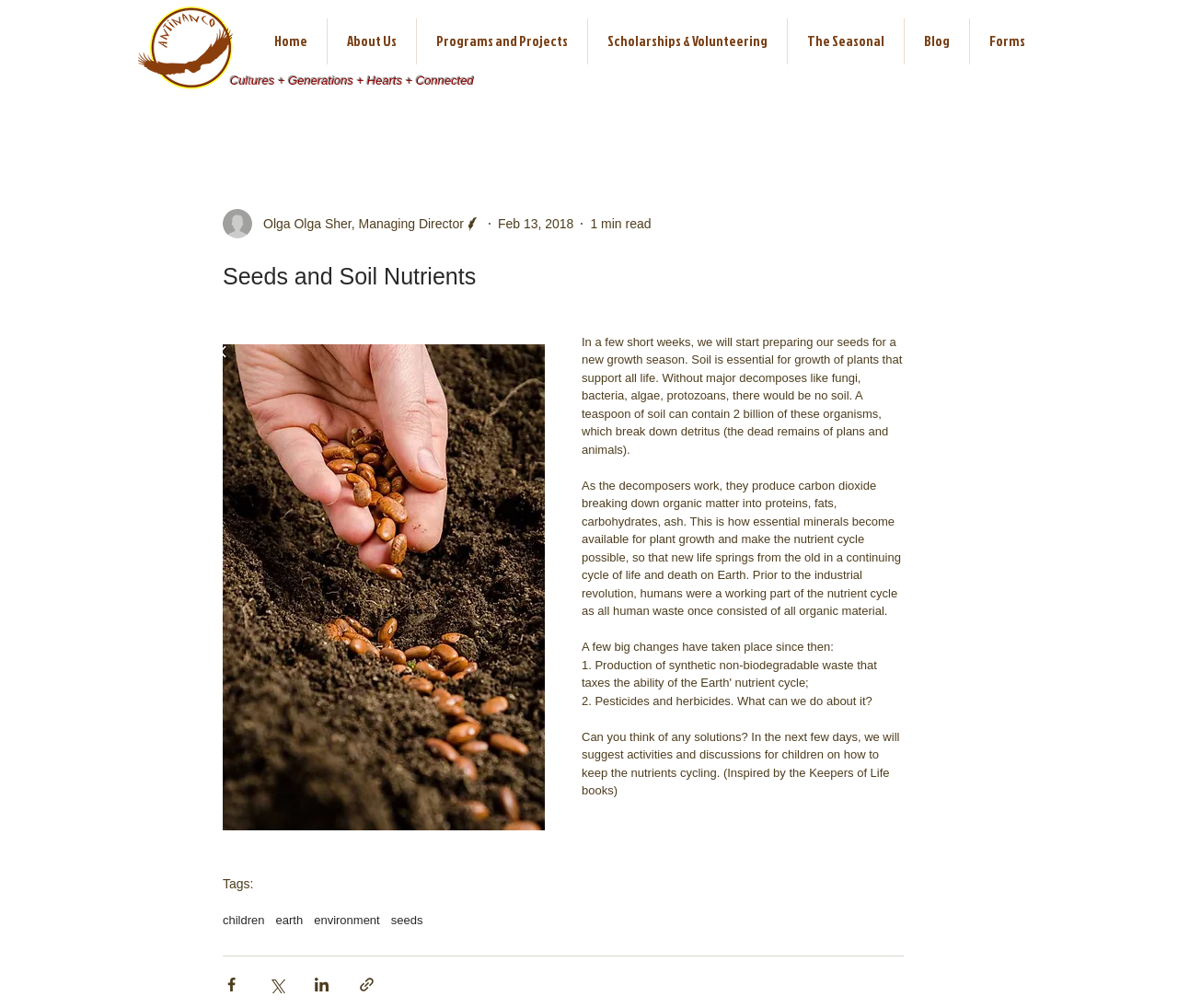Please identify the bounding box coordinates of the element's region that needs to be clicked to fulfill the following instruction: "Click the 'Home' link". The bounding box coordinates should consist of four float numbers between 0 and 1, i.e., [left, top, right, bottom].

[0.216, 0.018, 0.277, 0.064]